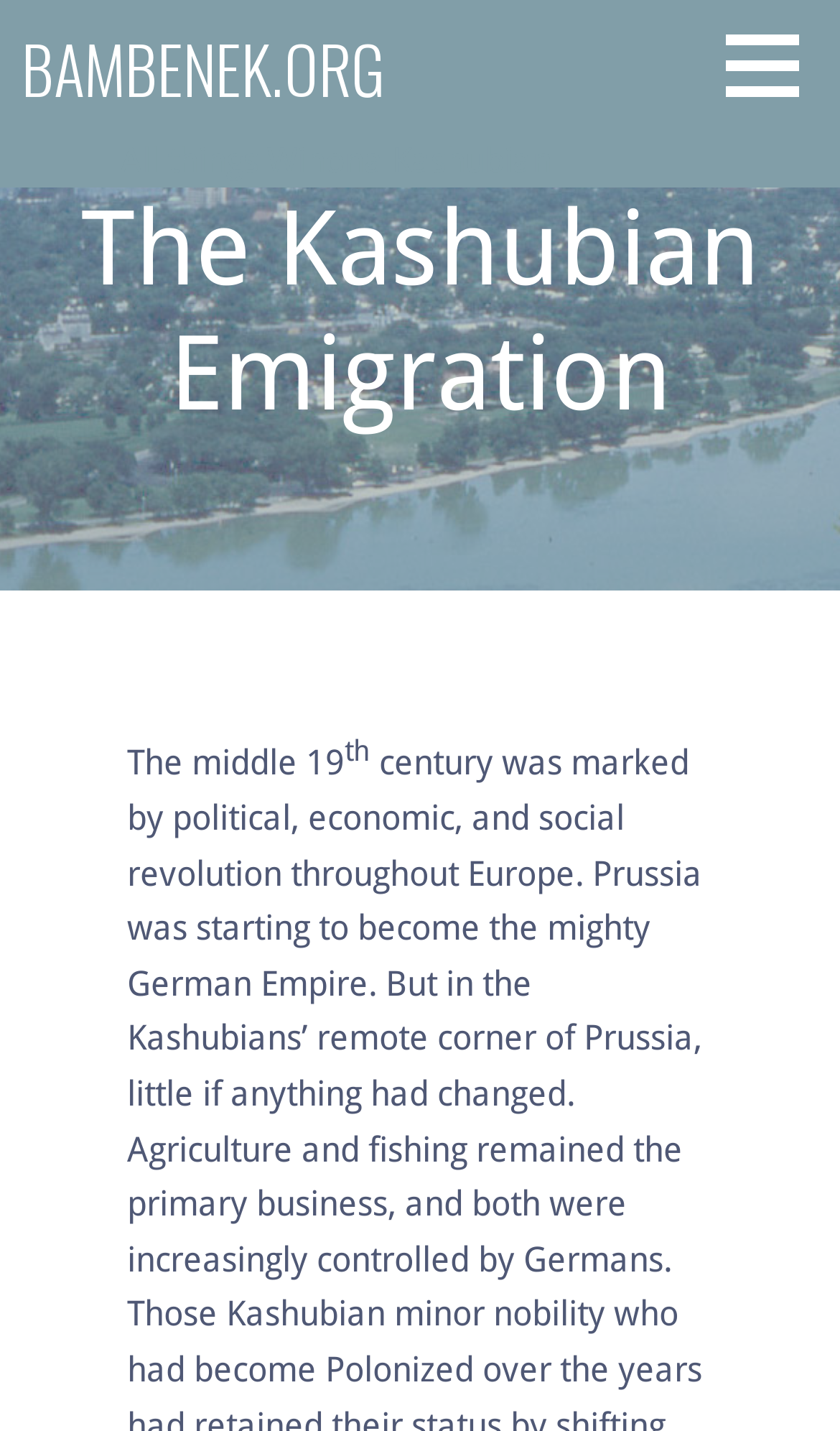Give a concise answer using only one word or phrase for this question:
What is the name of the website?

Bambenek.org